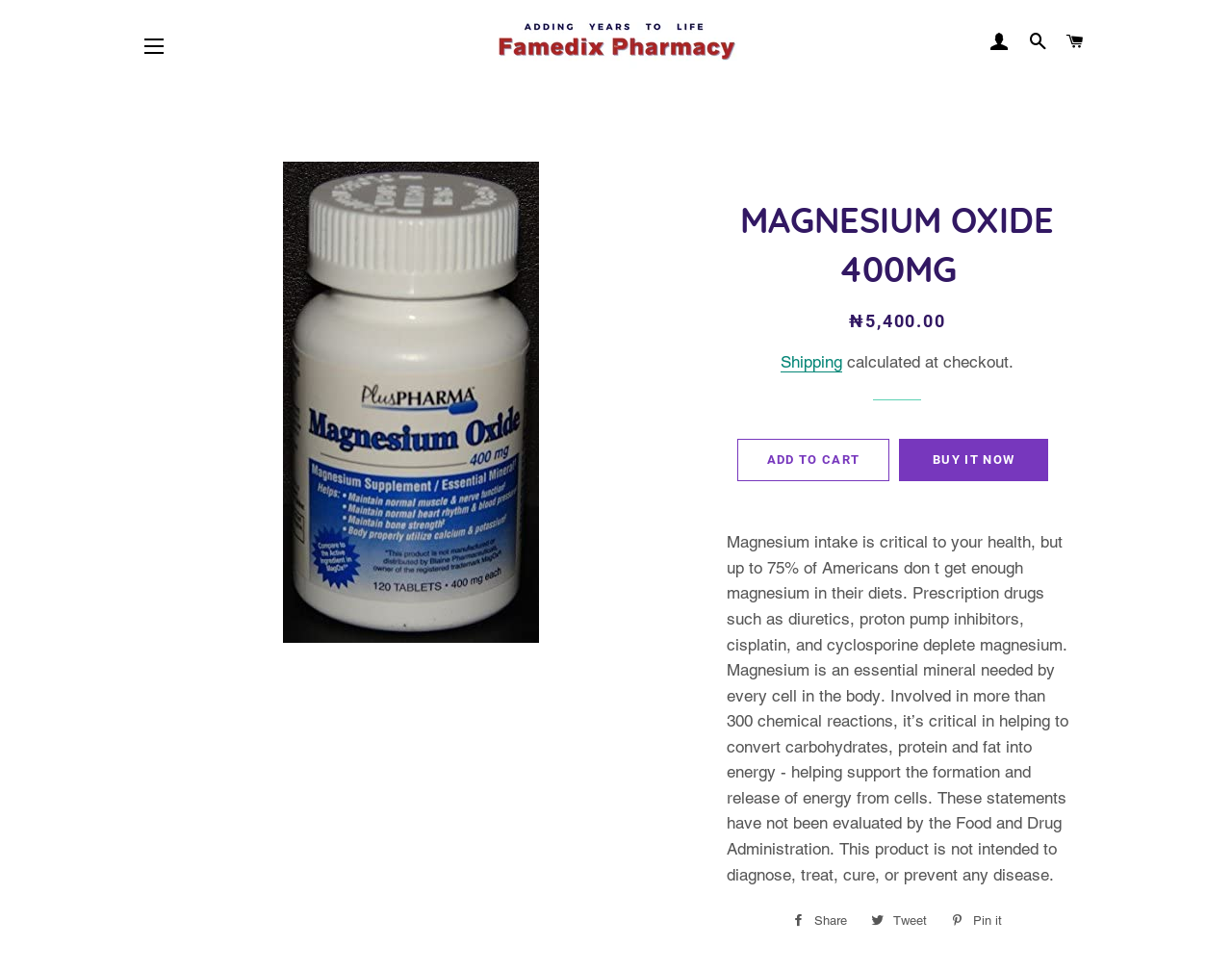What are the social media platforms where the product can be shared?
Look at the screenshot and give a one-word or phrase answer.

Facebook, Twitter, Pinterest